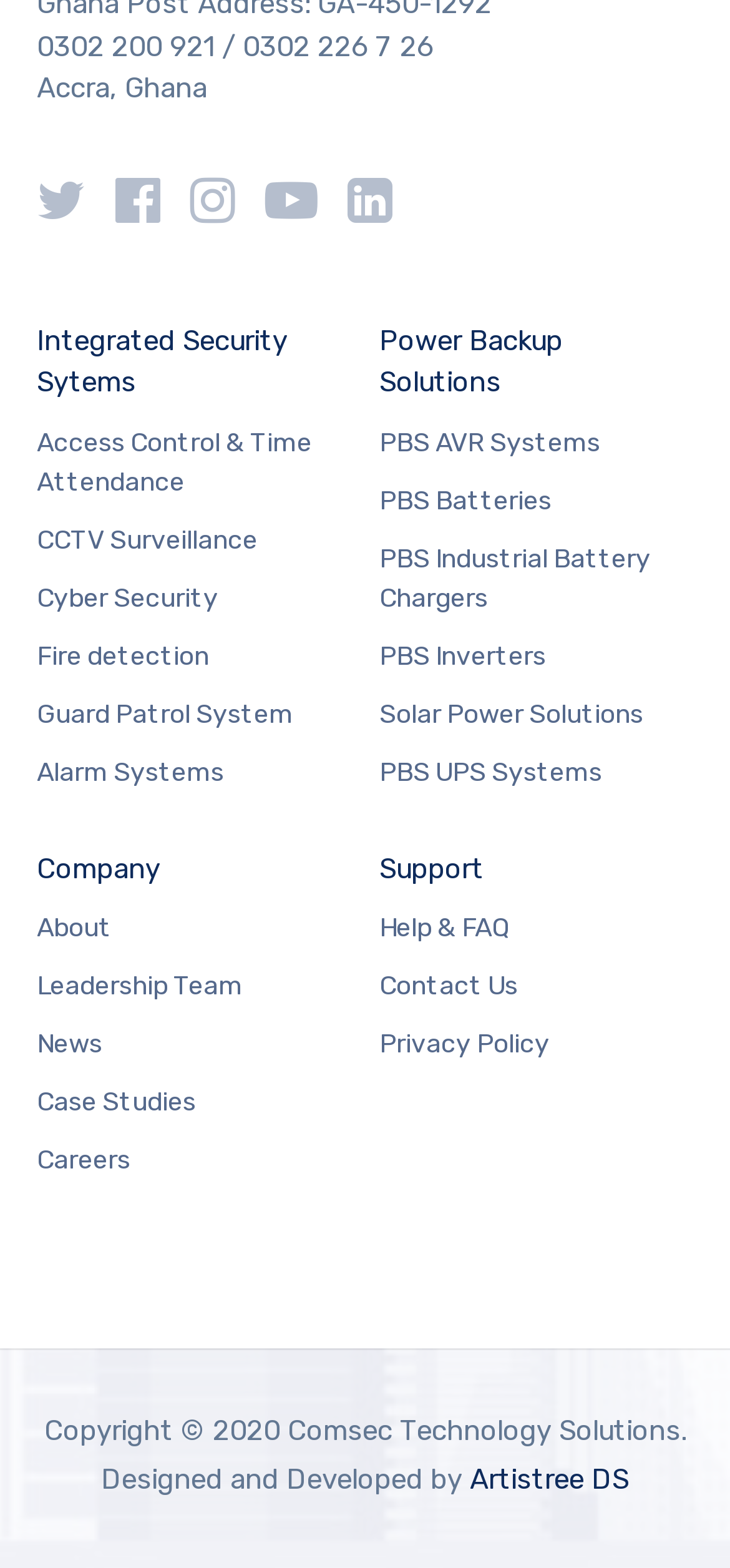How many links are there under 'Power Backup Solutions'?
Make sure to answer the question with a detailed and comprehensive explanation.

Under the 'Power Backup Solutions' section, there are five links: 'PBS AVR Systems', 'PBS Batteries', 'PBS Industrial Battery Chargers', 'PBS Inverters', and 'PBS UPS Systems'.